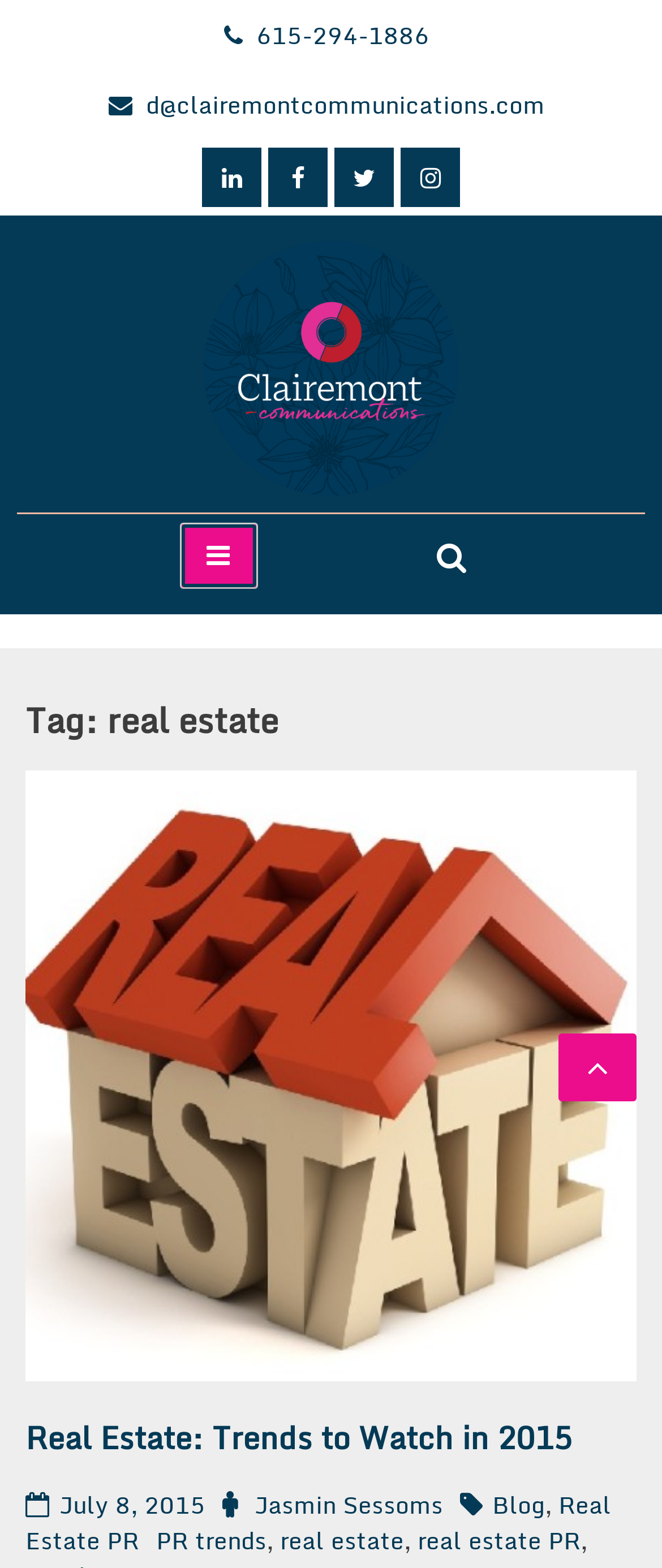Kindly determine the bounding box coordinates for the clickable area to achieve the given instruction: "Click on the Facebook link".

[0.305, 0.1, 0.405, 0.125]